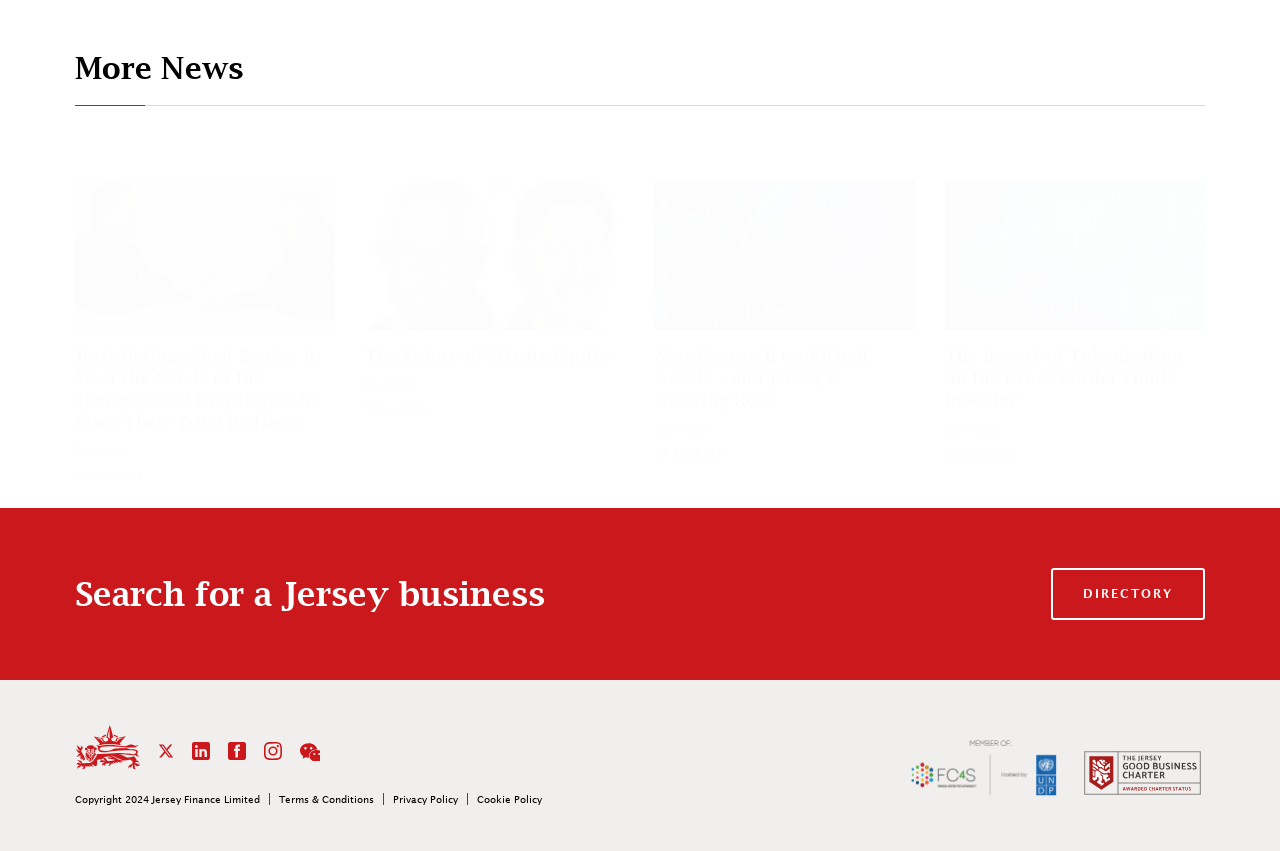Using the details in the image, give a detailed response to the question below:
What is the copyright year of the webpage?

The copyright year of the webpage is mentioned at the bottom of the page, which is '2024'. This suggests that the webpage is owned by Jersey Finance Limited and the copyright is valid for the year 2024.